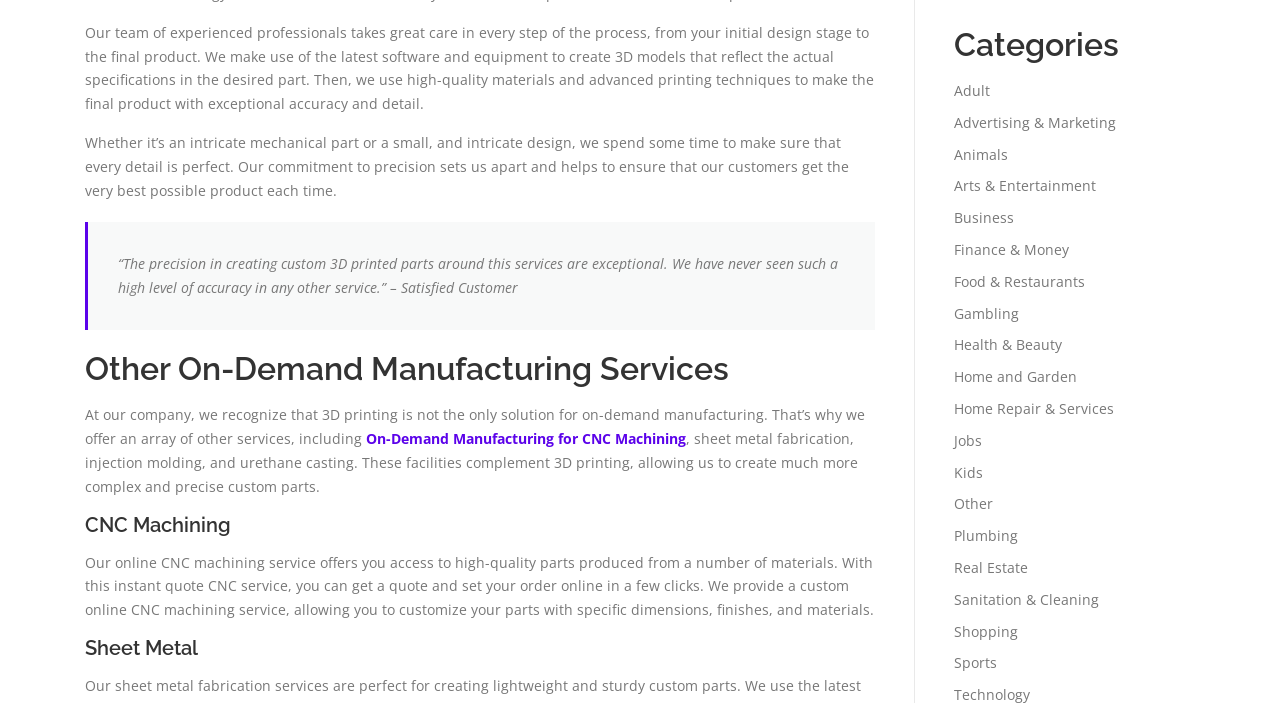Kindly determine the bounding box coordinates for the clickable area to achieve the given instruction: "Explore 'Adult' category".

[0.745, 0.115, 0.773, 0.142]